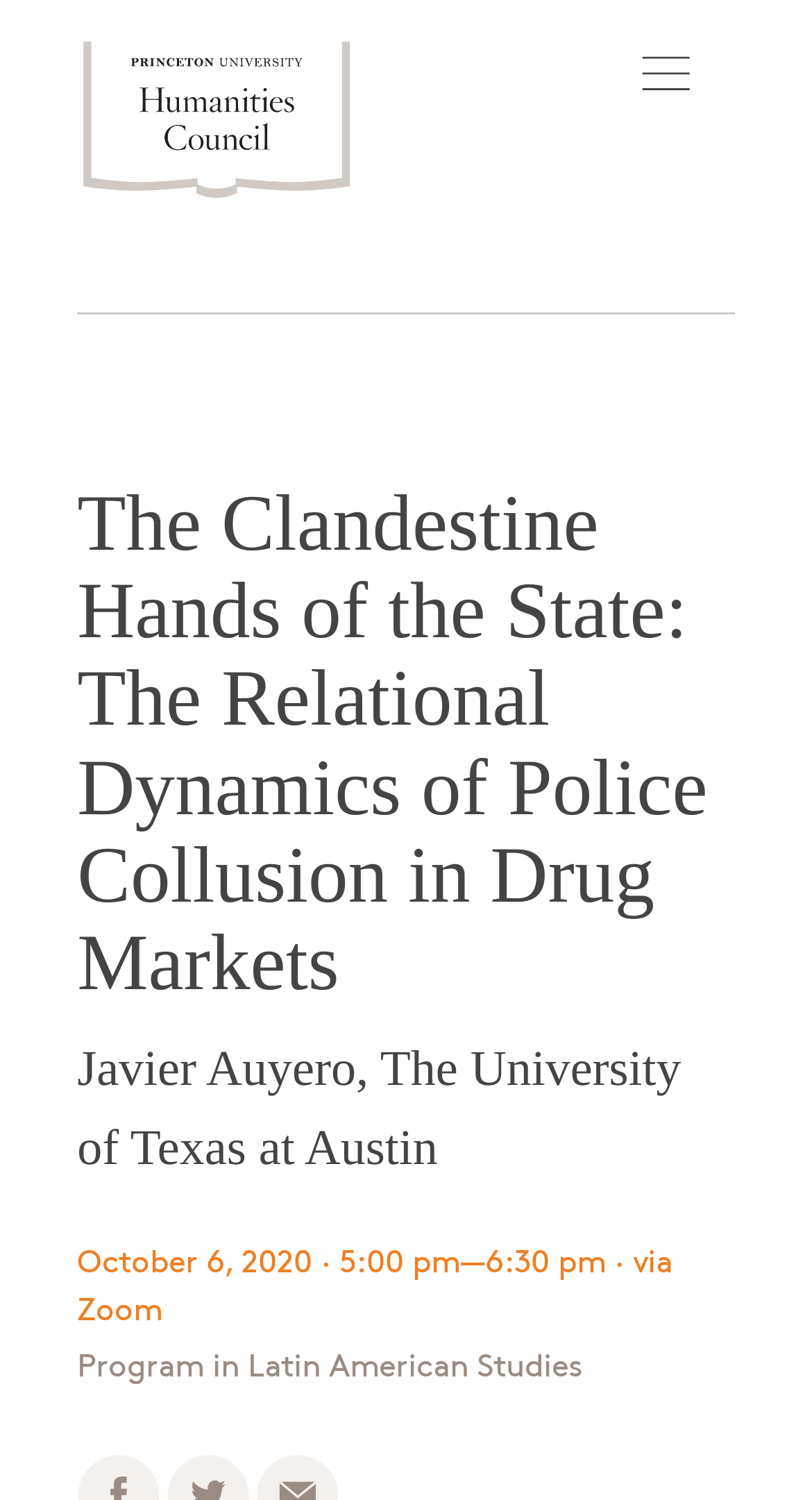Detail the various sections and features present on the webpage.

The webpage appears to be an event page for a lecture or seminar hosted by the Princeton University Humanities Council. At the top left corner, there is a Humanities Council logo, which is a clickable link. Below the logo, there is a menu icon, positioned at the top right corner.

The main content of the page is divided into four sections, each with a heading. The first heading, "The Clandestine Hands of the State: The Relational Dynamics of Police Collusion in Drug Markets", is the title of the event. It is positioned at the top center of the page. Below the title, there is a subheading that lists the speaker, Javier Auyero, and his affiliation, The University of Texas at Austin. 

Further down, there is another subheading that provides the event details, including the date, time, and location, which is via Zoom. At the very bottom, there is a final heading that mentions the Program in Latin American Studies, likely the organizer or sponsor of the event. Overall, the page has a simple and clean layout, with a focus on providing essential information about the event.